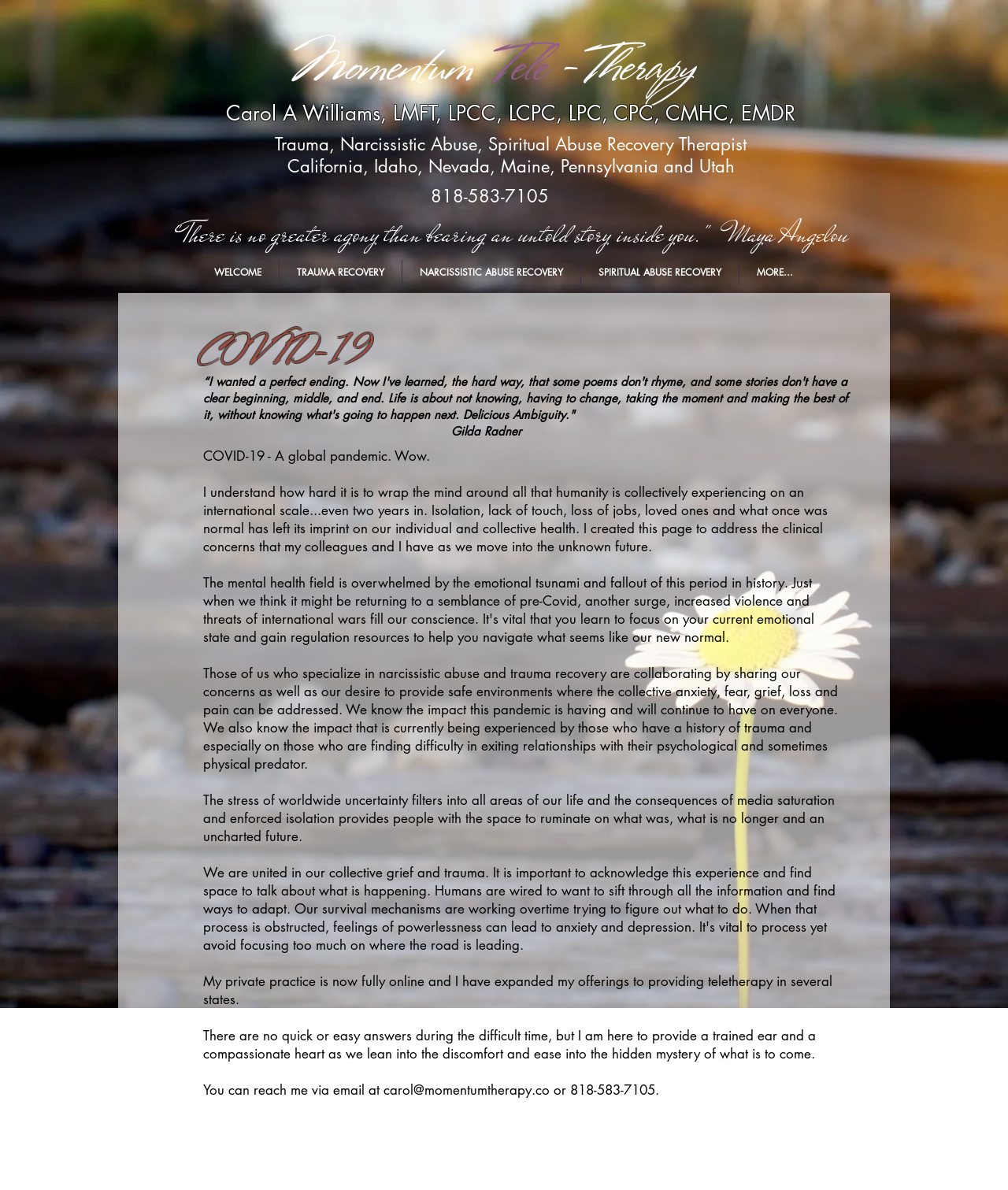Please locate and generate the primary heading on this webpage.

Trauma, Narcissistic Abuse, Spiritual Abuse Recovery Therapist
California, Idaho, Nevada, Maine, Pennsylvania and Utah